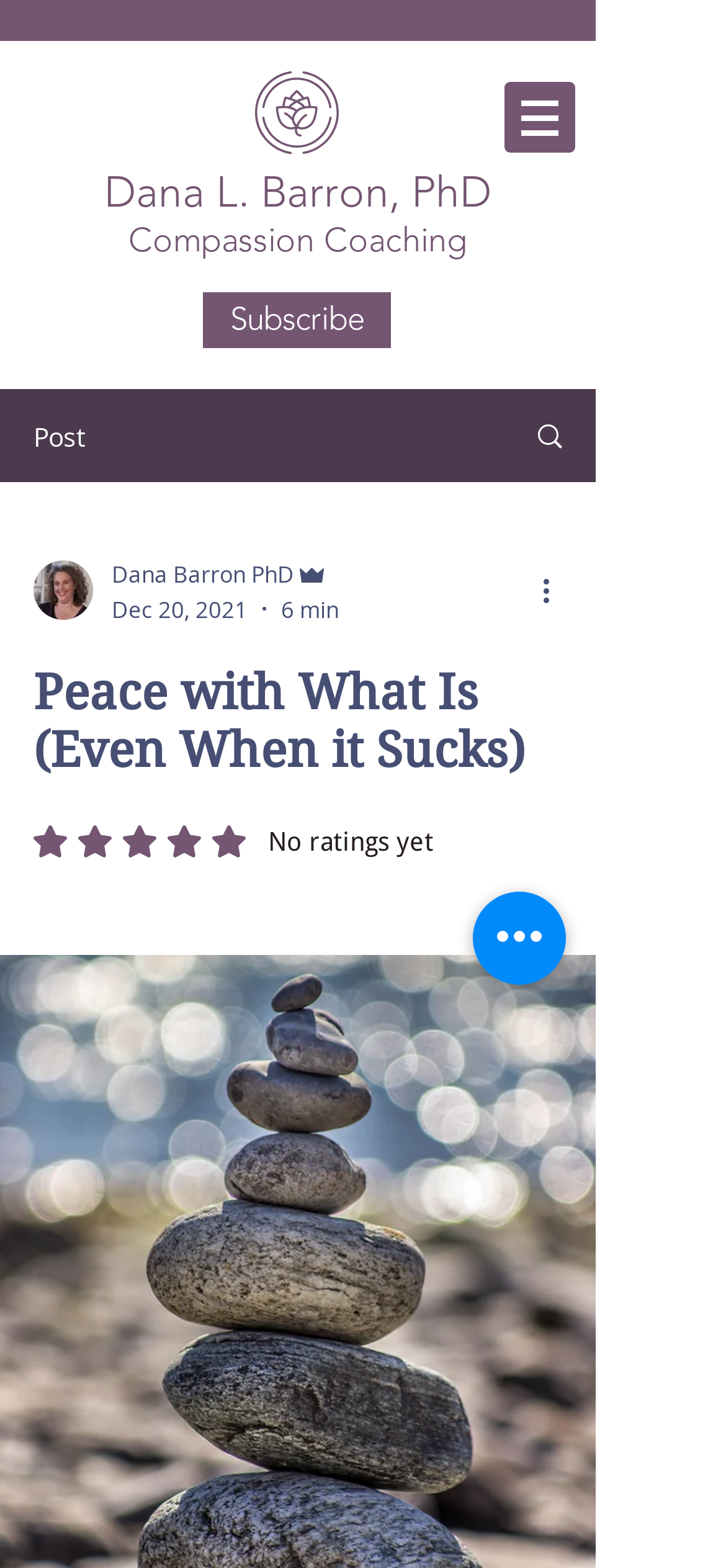Describe every aspect of the webpage in a detailed manner.

The webpage is about an article titled "Peace with What Is (Even When it Sucks)" by Dana L. Barron, PhD, a compassion coach. At the top, there is a navigation menu labeled "Site" with a button and an image. Below it, there is a heading with the author's name and a link to subscribe.

On the left side, there is a section with a post title, an image of the writer, and some metadata including the author's name, admin label, date "Dec 20, 2021", and a reading time of "6 min". Below this section, there is a heading with the article title, a button to rate the article, and another button labeled "More actions" with an image.

On the right side, there is a link with an image, and at the bottom, there is a button labeled "Quick actions". The article content is not explicitly mentioned, but it seems to be related to the concept of accepting and dealing with difficult situations, as hinted by the meta description.